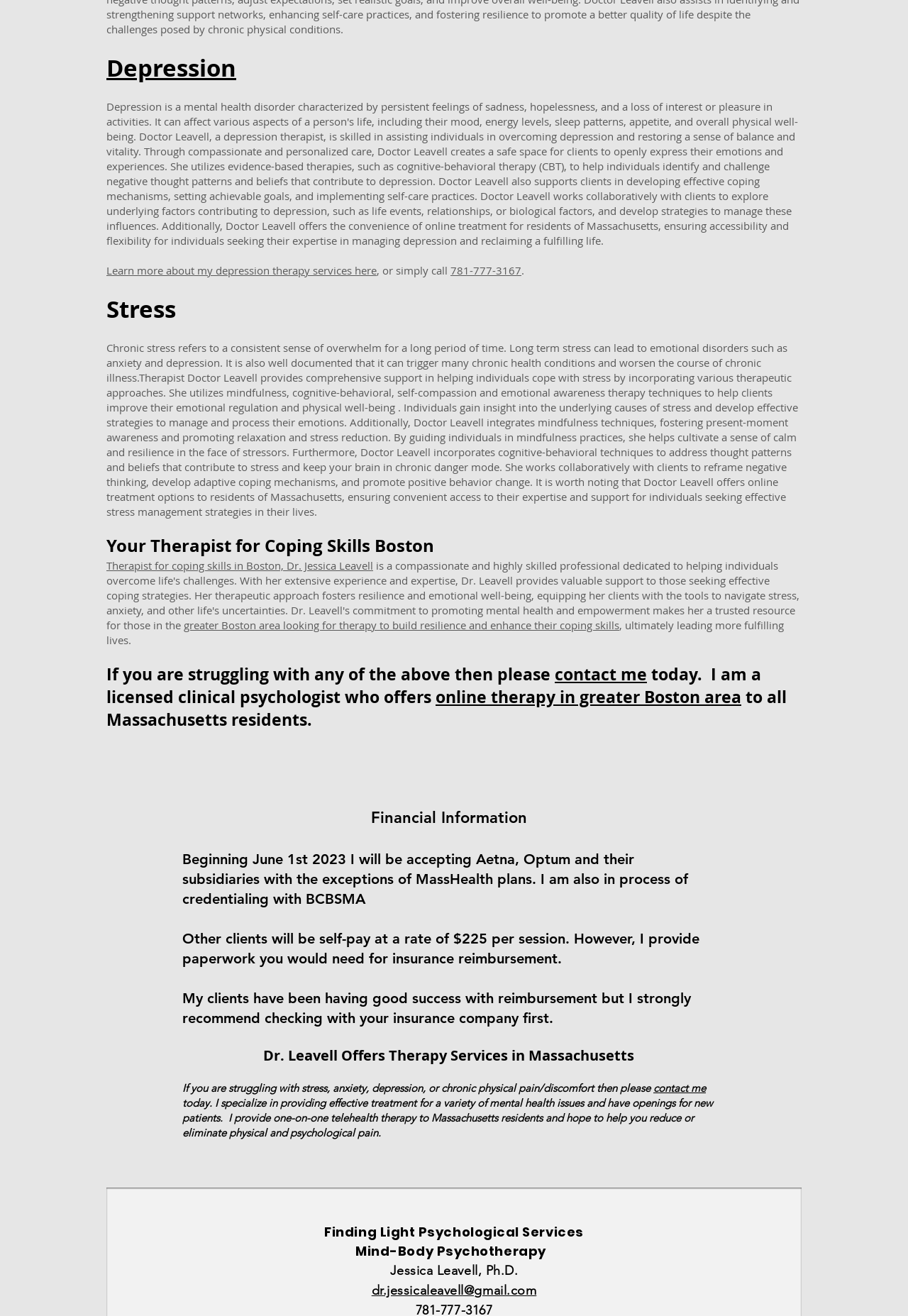Can you show the bounding box coordinates of the region to click on to complete the task described in the instruction: "Contact Dr. Leavell"?

[0.611, 0.503, 0.712, 0.521]